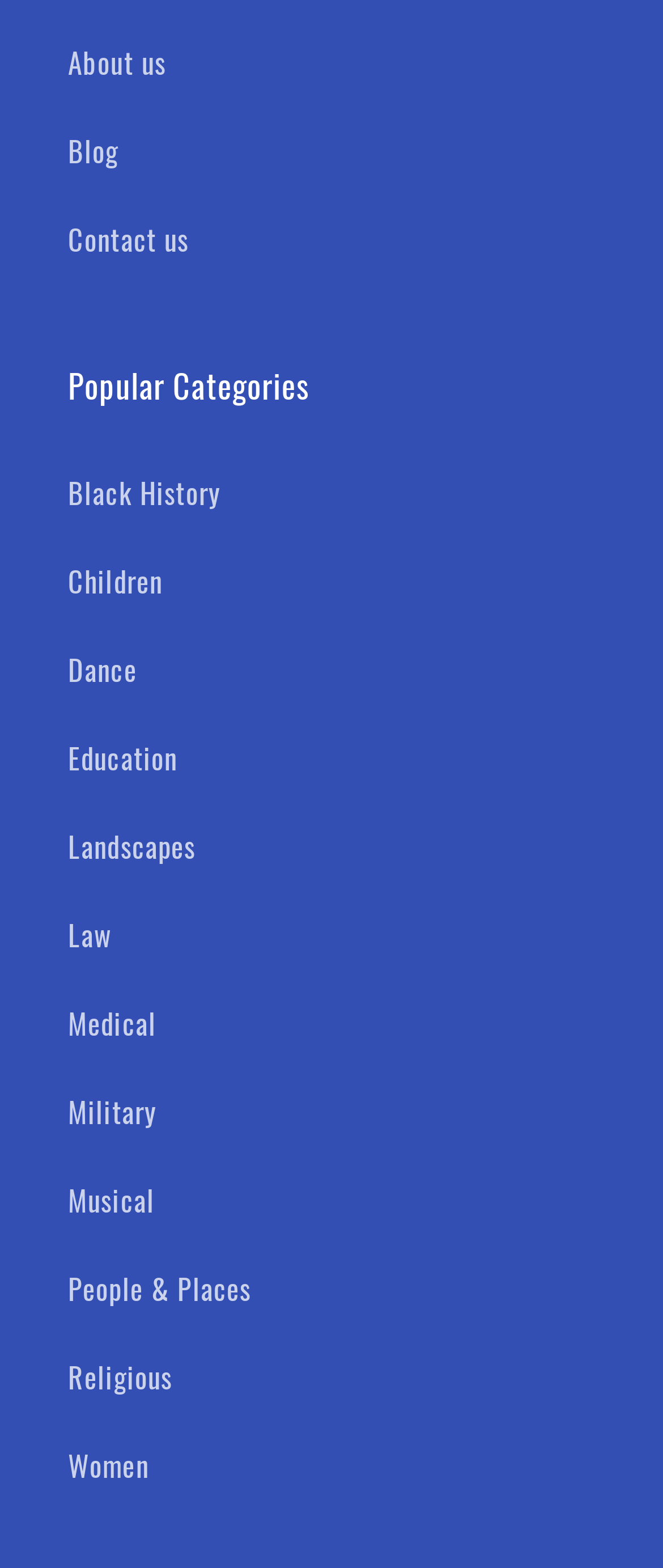Can you find the bounding box coordinates for the UI element given this description: "People & Places"? Provide the coordinates as four float numbers between 0 and 1: [left, top, right, bottom].

[0.103, 0.794, 0.897, 0.85]